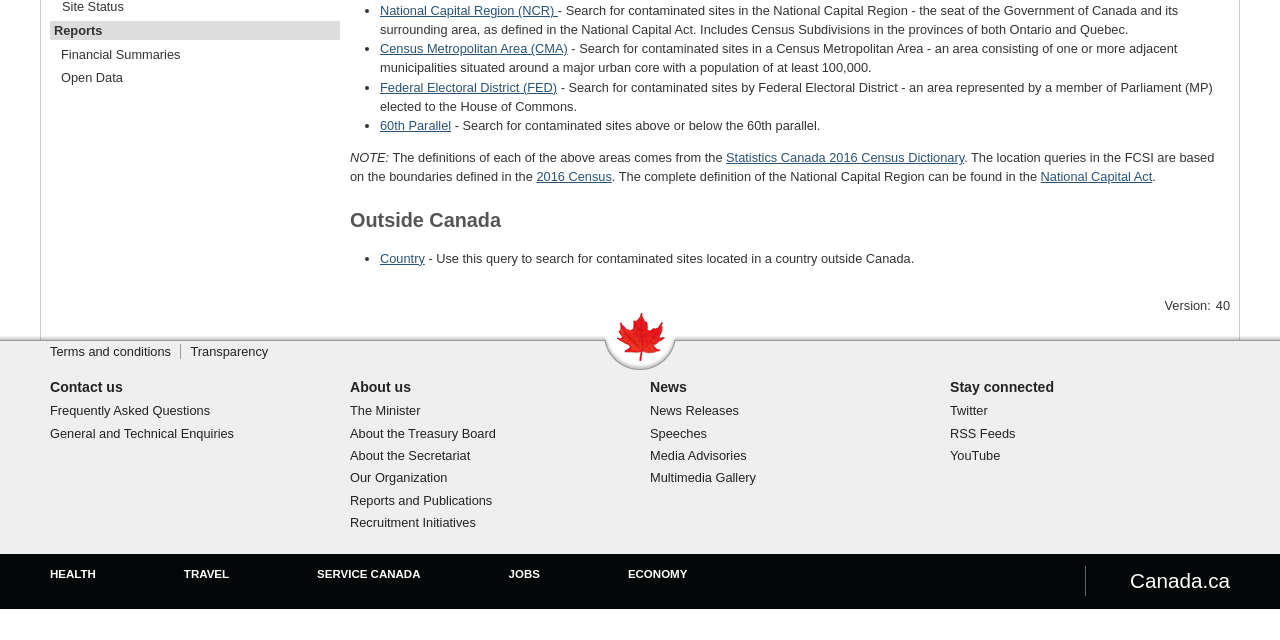Find the coordinates for the bounding box of the element with this description: "Media Advisories".

[0.508, 0.7, 0.583, 0.723]